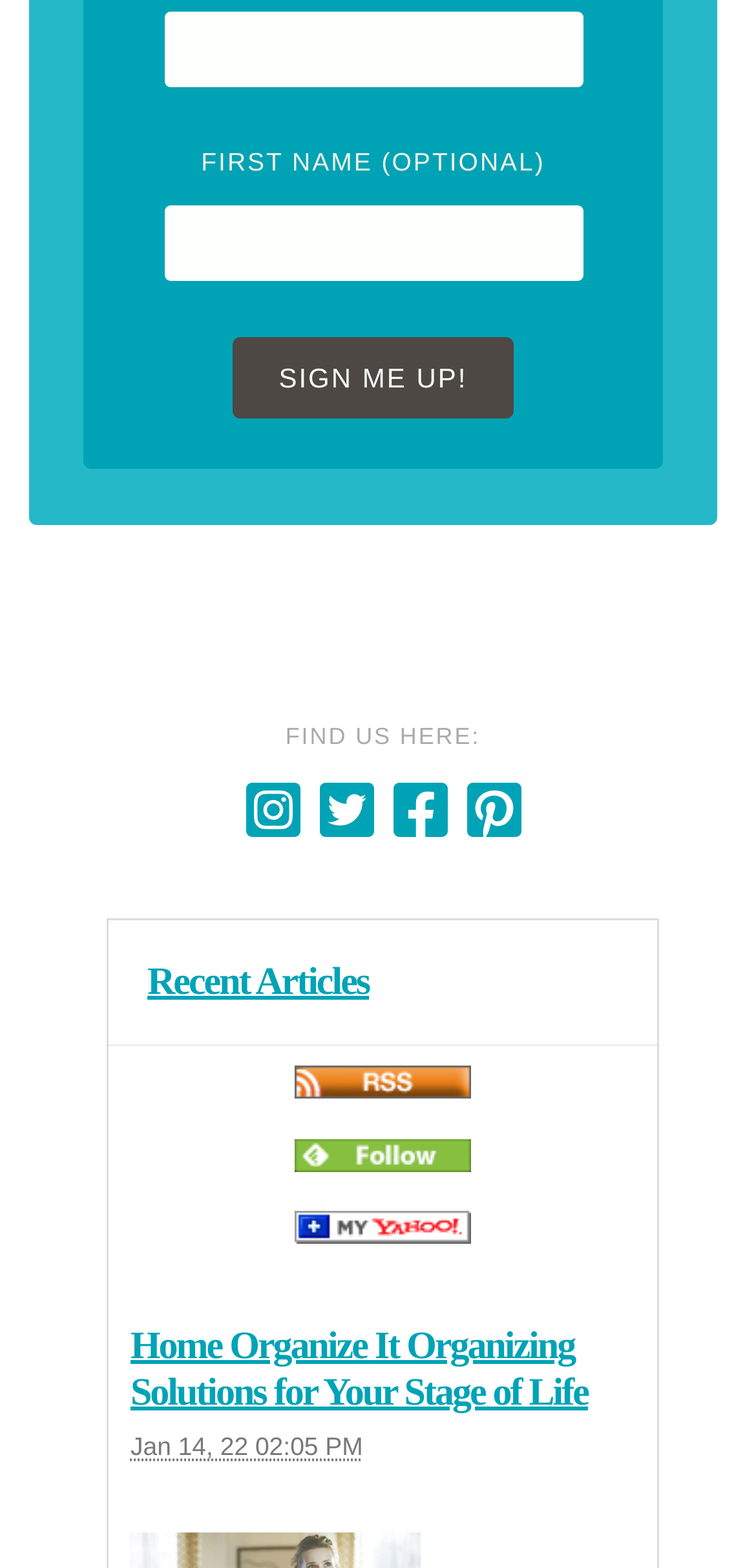Answer the question below with a single word or a brief phrase: 
What type of content is listed under 'Recent Articles'?

Links